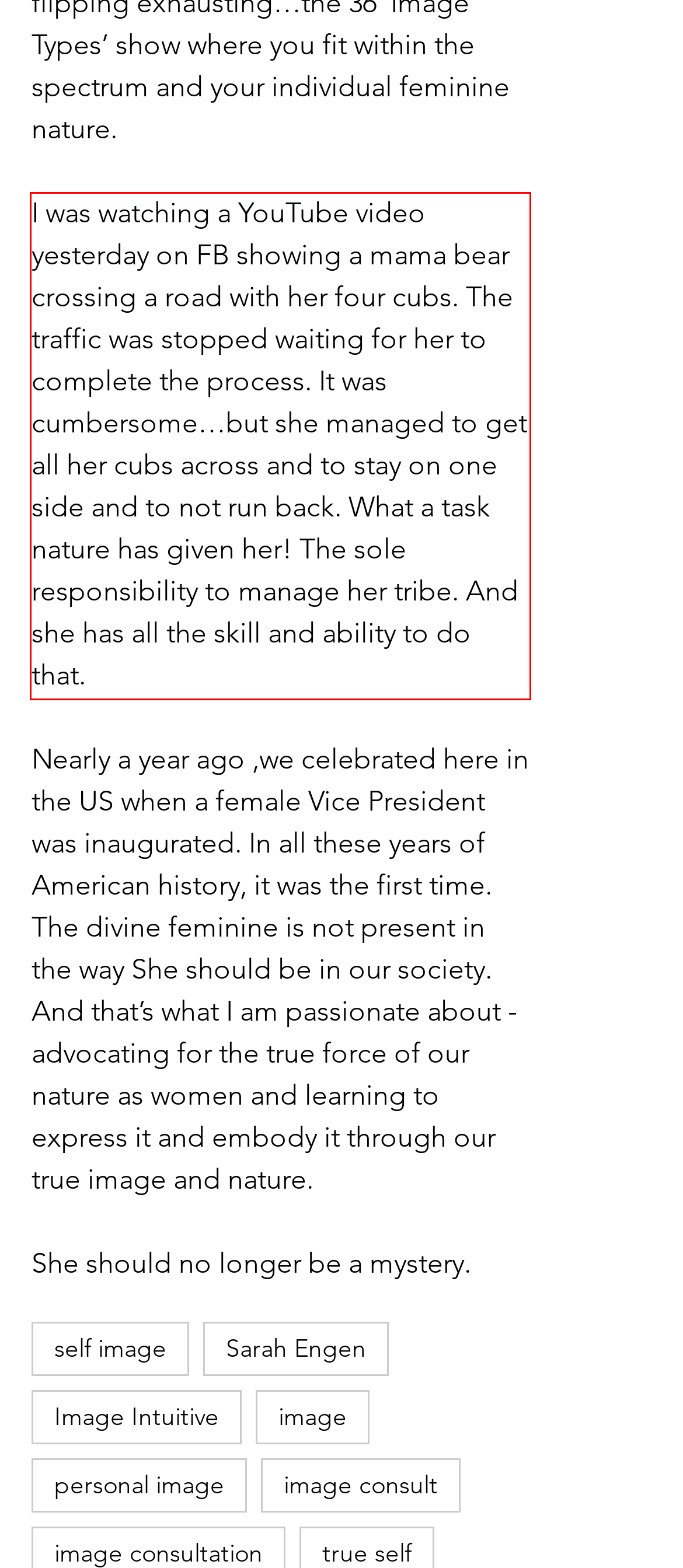You have a screenshot with a red rectangle around a UI element. Recognize and extract the text within this red bounding box using OCR.

I was watching a YouTube video yesterday on FB showing a mama bear crossing a road with her four cubs. The traffic was stopped waiting for her to complete the process. It was cumbersome…but she managed to get all her cubs across and to stay on one side and to not run back. What a task nature has given her! The sole responsibility to manage her tribe. And she has all the skill and ability to do that.